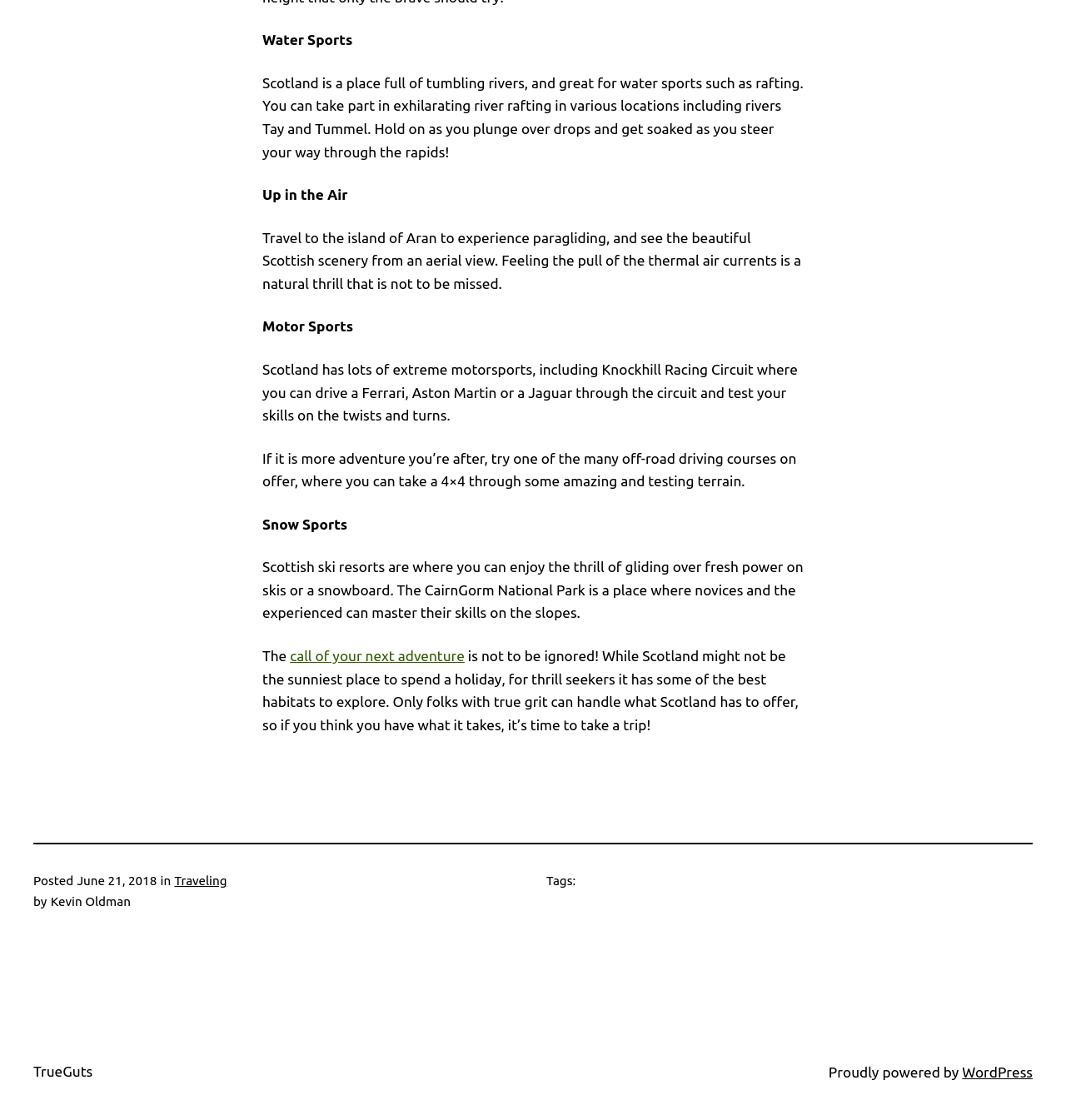Where can you experience paragliding in Scotland?
Respond to the question with a well-detailed and thorough answer.

According to the webpage, the section 'Up in the Air' mentions that you can travel to the island of Aran to experience paragliding, so the answer is the island of Aran.